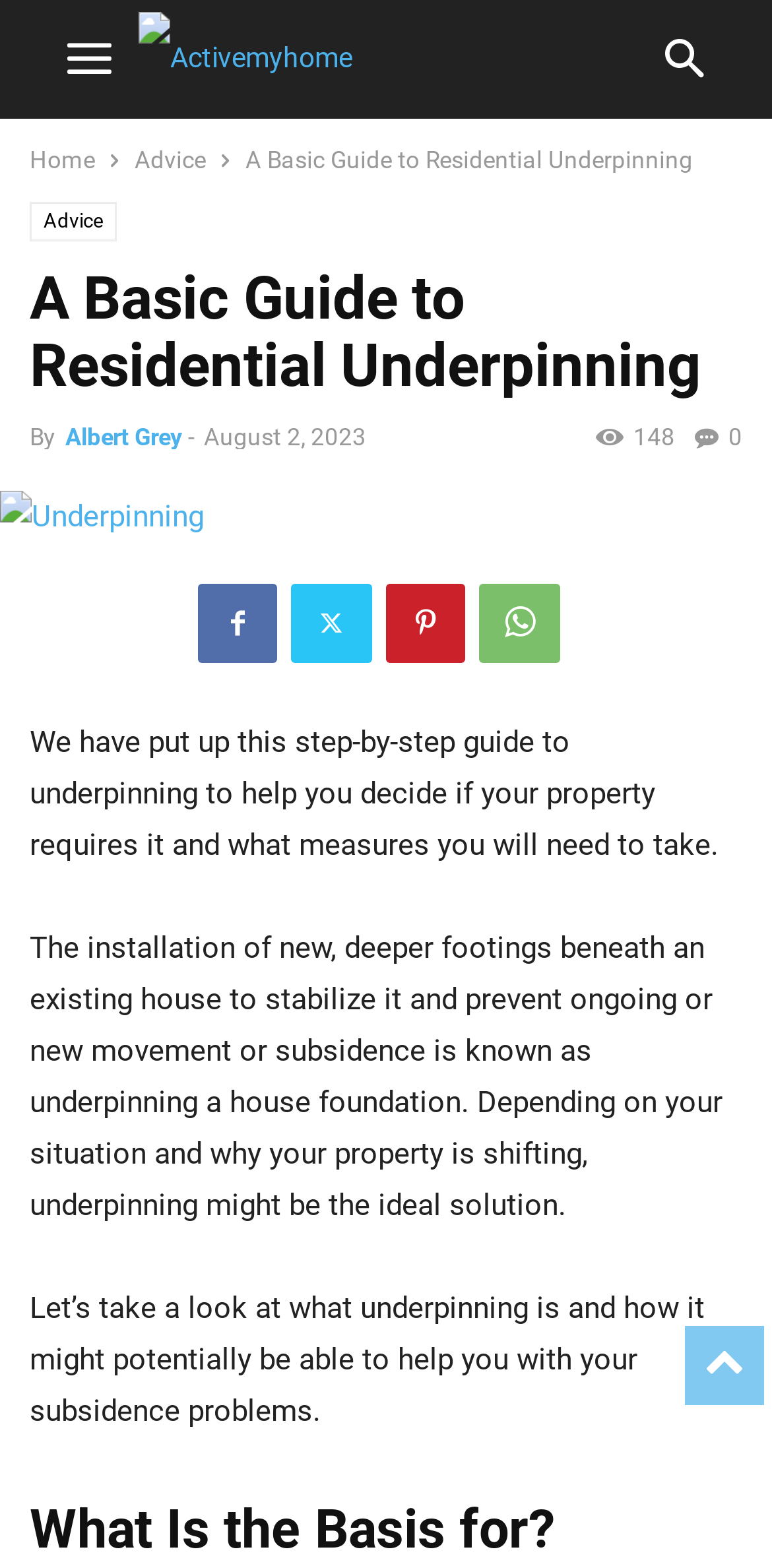Based on the description "Facebook", find the bounding box of the specified UI element.

[0.256, 0.373, 0.359, 0.423]